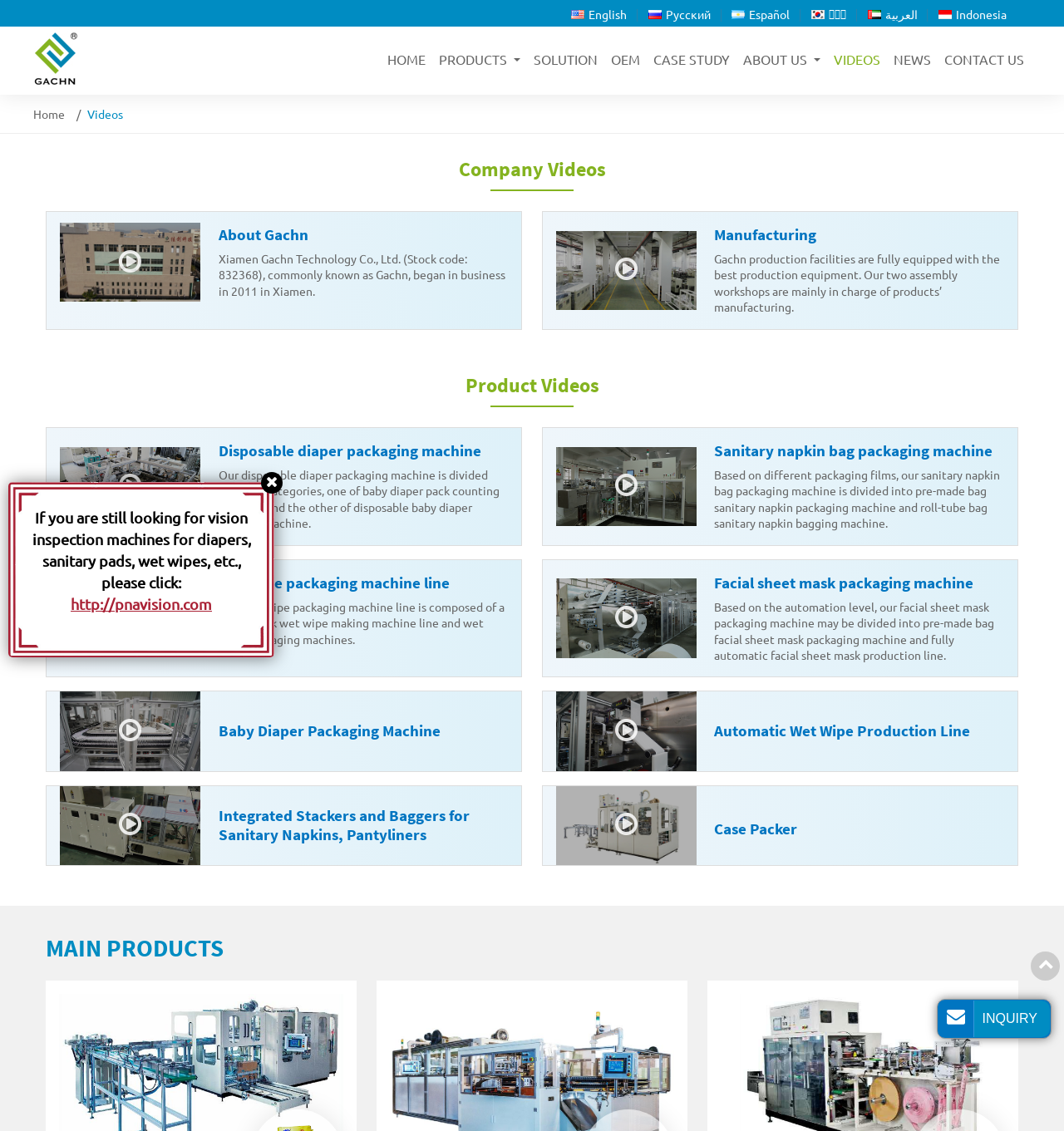Find the bounding box coordinates of the clickable area that will achieve the following instruction: "Visit the PNA Vision website".

[0.023, 0.525, 0.242, 0.544]